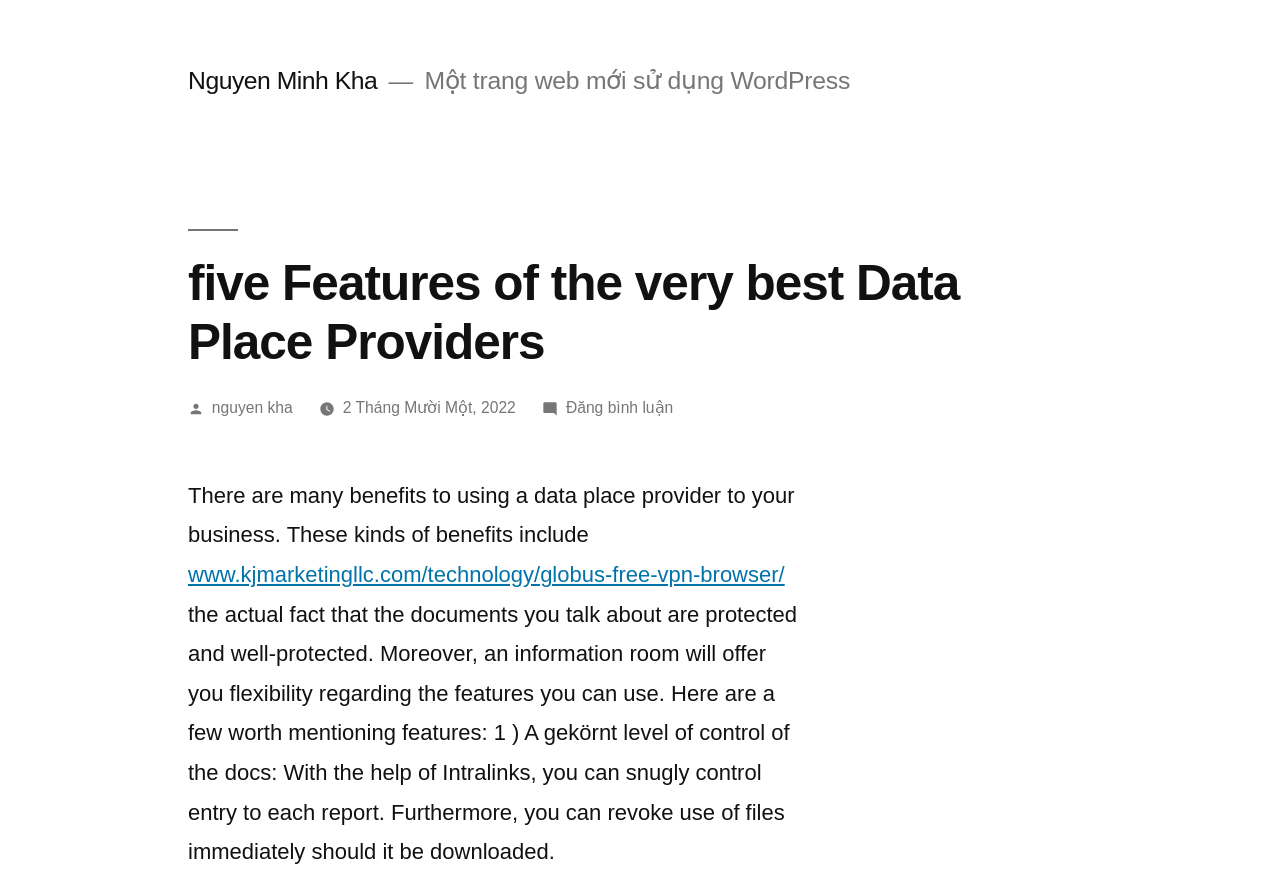Please find and generate the text of the main heading on the webpage.

five Features of the very best Data Place Providers